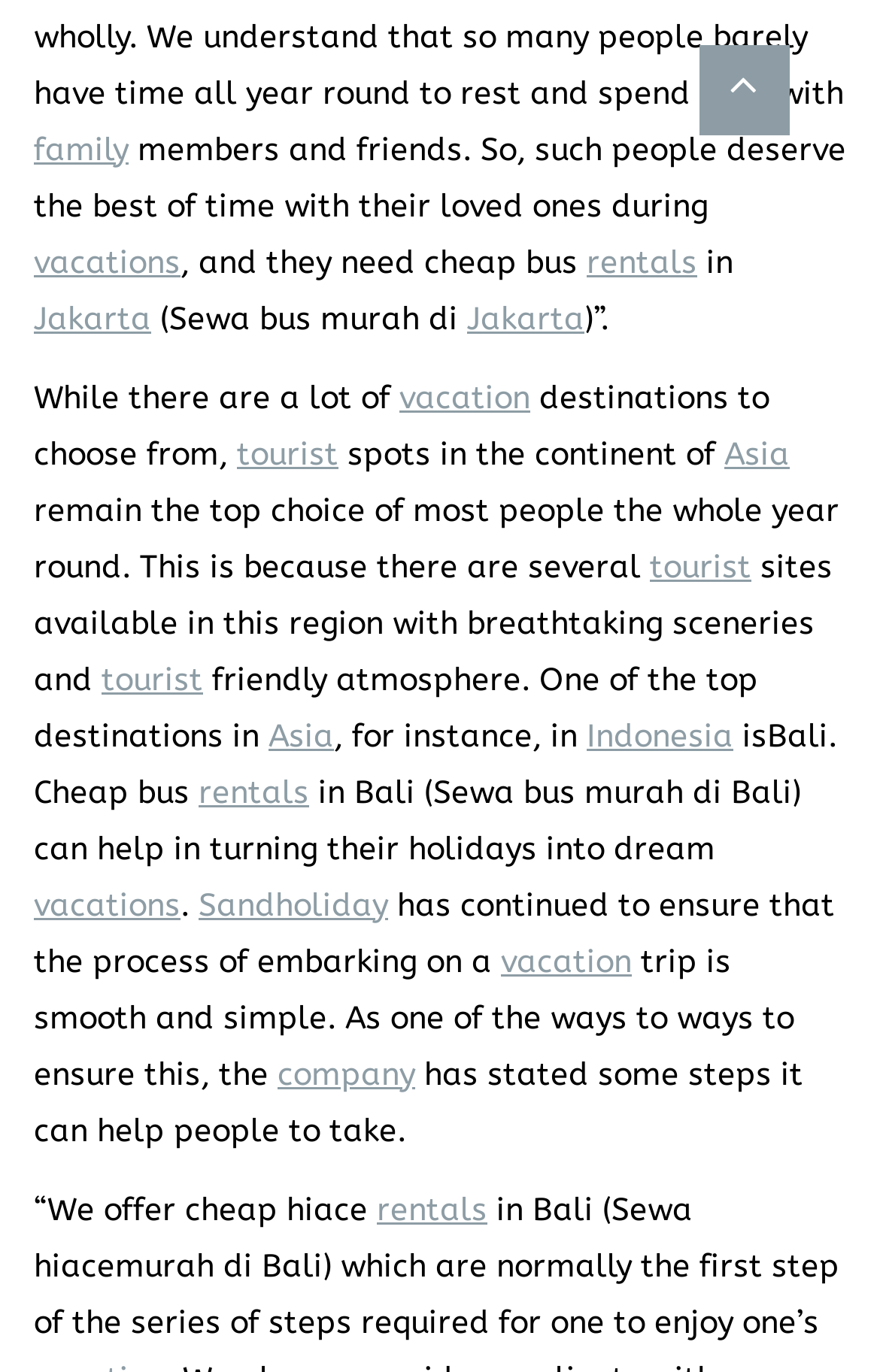Indicate the bounding box coordinates of the element that needs to be clicked to satisfy the following instruction: "go to Jakarta rentals". The coordinates should be four float numbers between 0 and 1, i.e., [left, top, right, bottom].

[0.667, 0.177, 0.792, 0.205]